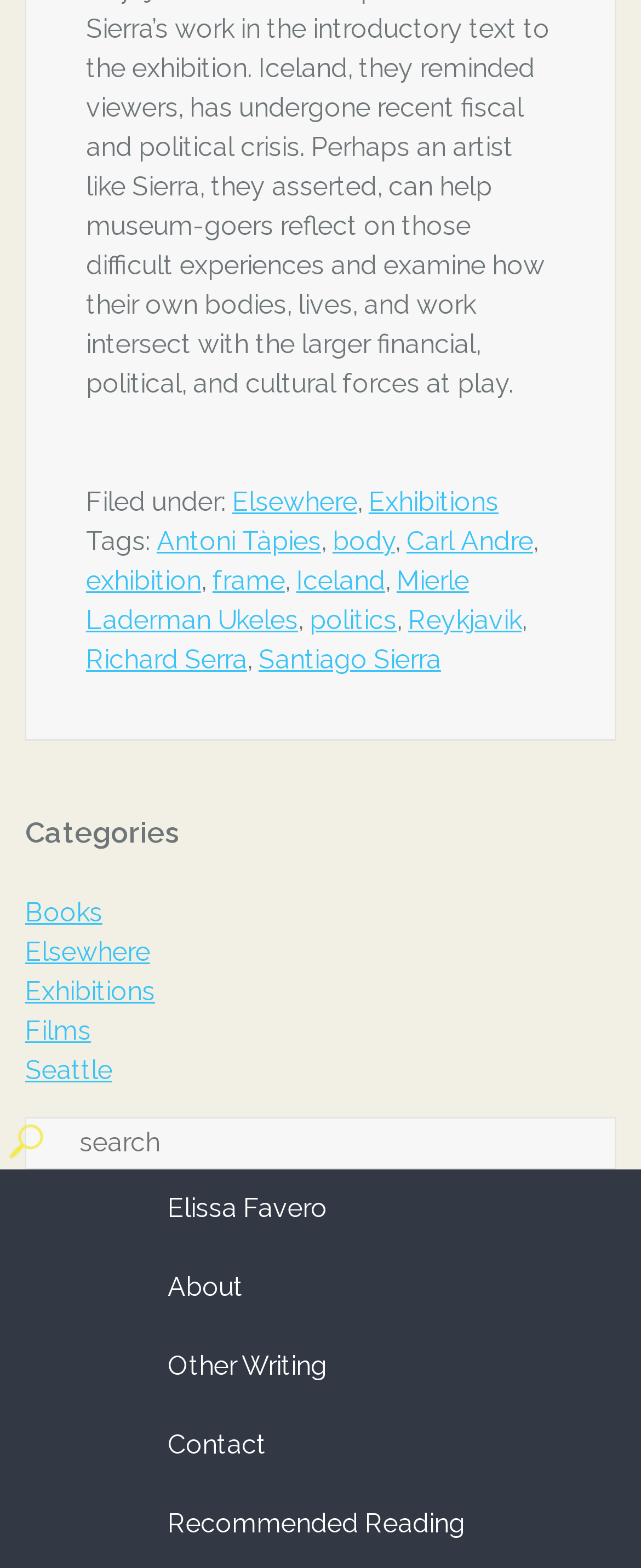Identify the bounding box coordinates for the element you need to click to achieve the following task: "view exhibitions". Provide the bounding box coordinates as four float numbers between 0 and 1, in the form [left, top, right, bottom].

[0.575, 0.31, 0.778, 0.33]